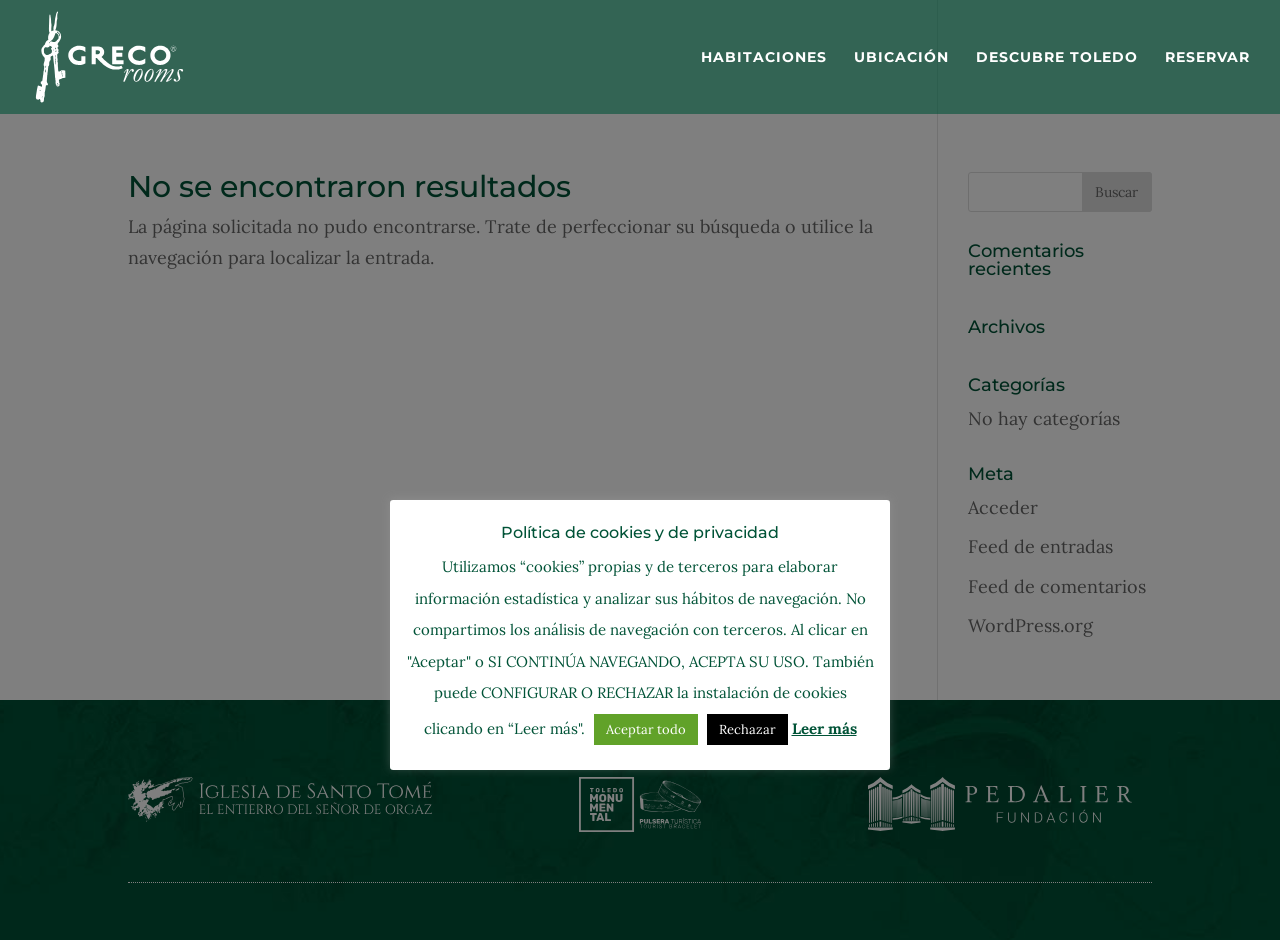Identify the bounding box coordinates for the UI element described as follows: "DESCUBRE TOLEDO". Ensure the coordinates are four float numbers between 0 and 1, formatted as [left, top, right, bottom].

[0.762, 0.053, 0.889, 0.121]